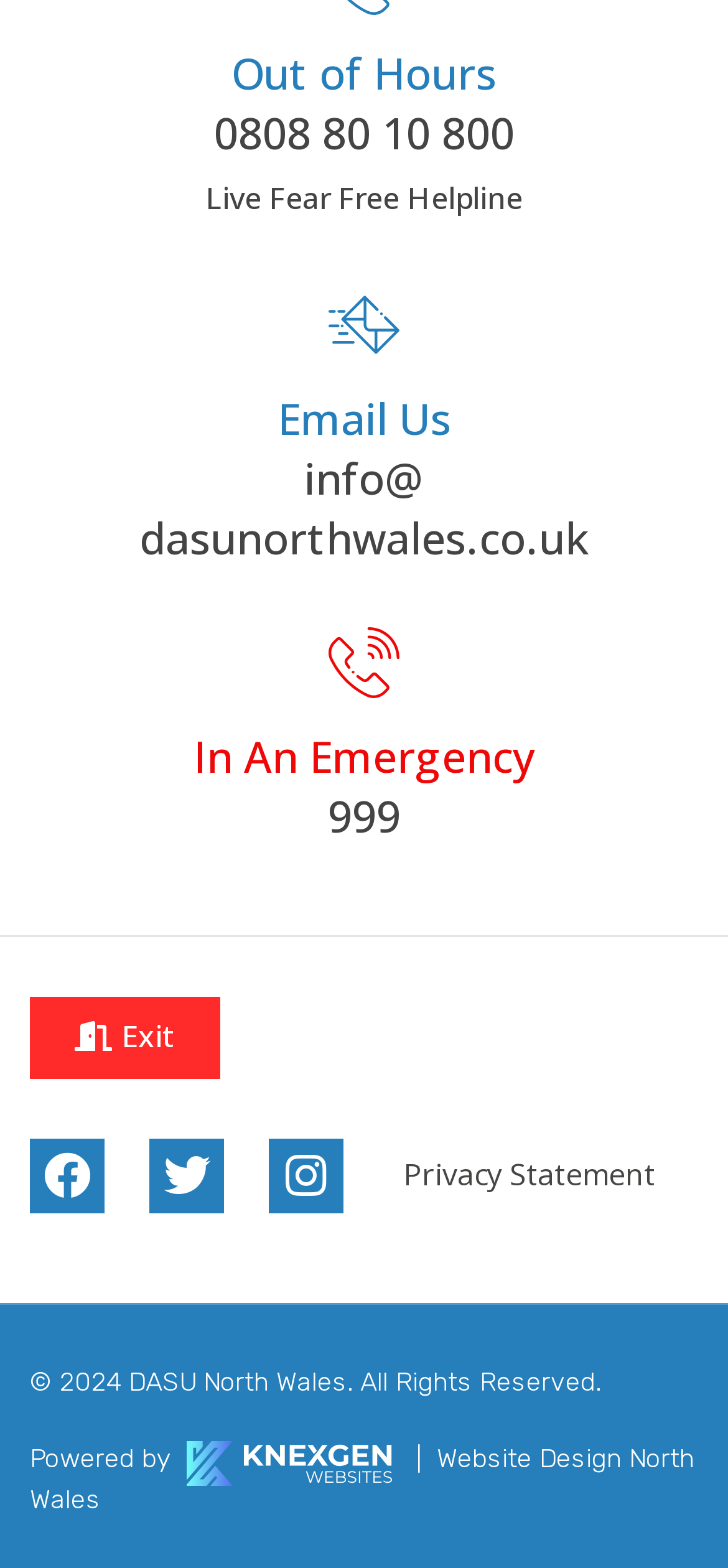Determine the bounding box coordinates of the region that needs to be clicked to achieve the task: "Go to AENU homepage".

None